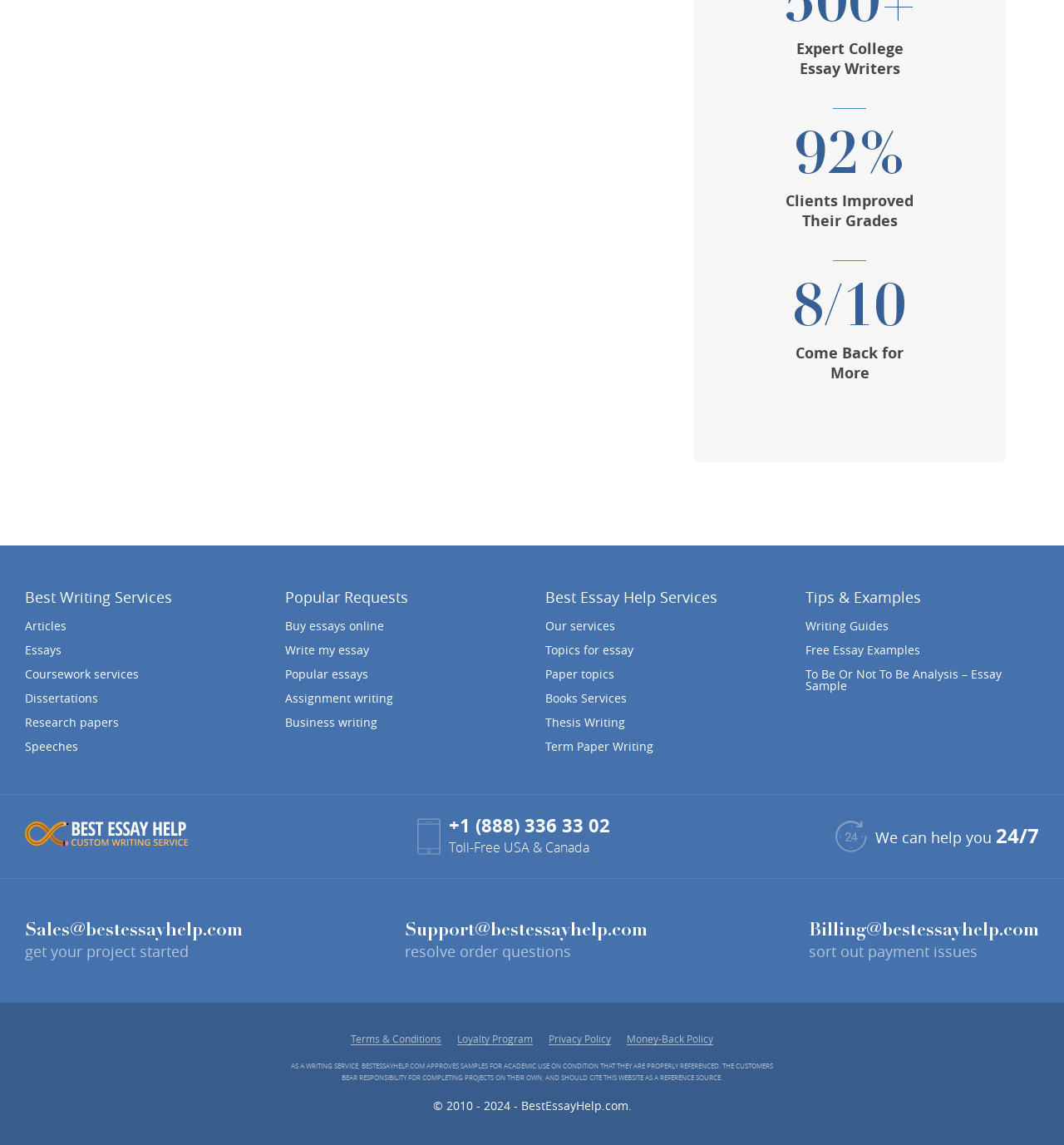What is the phone number for toll-free USA and Canada?
Offer a detailed and full explanation in response to the question.

The answer can be found in the link element with the text '+1 (888) 336 33 02' located at the bottom of the webpage, which is accompanied by the StaticText 'Toll-Free USA & Canada'.